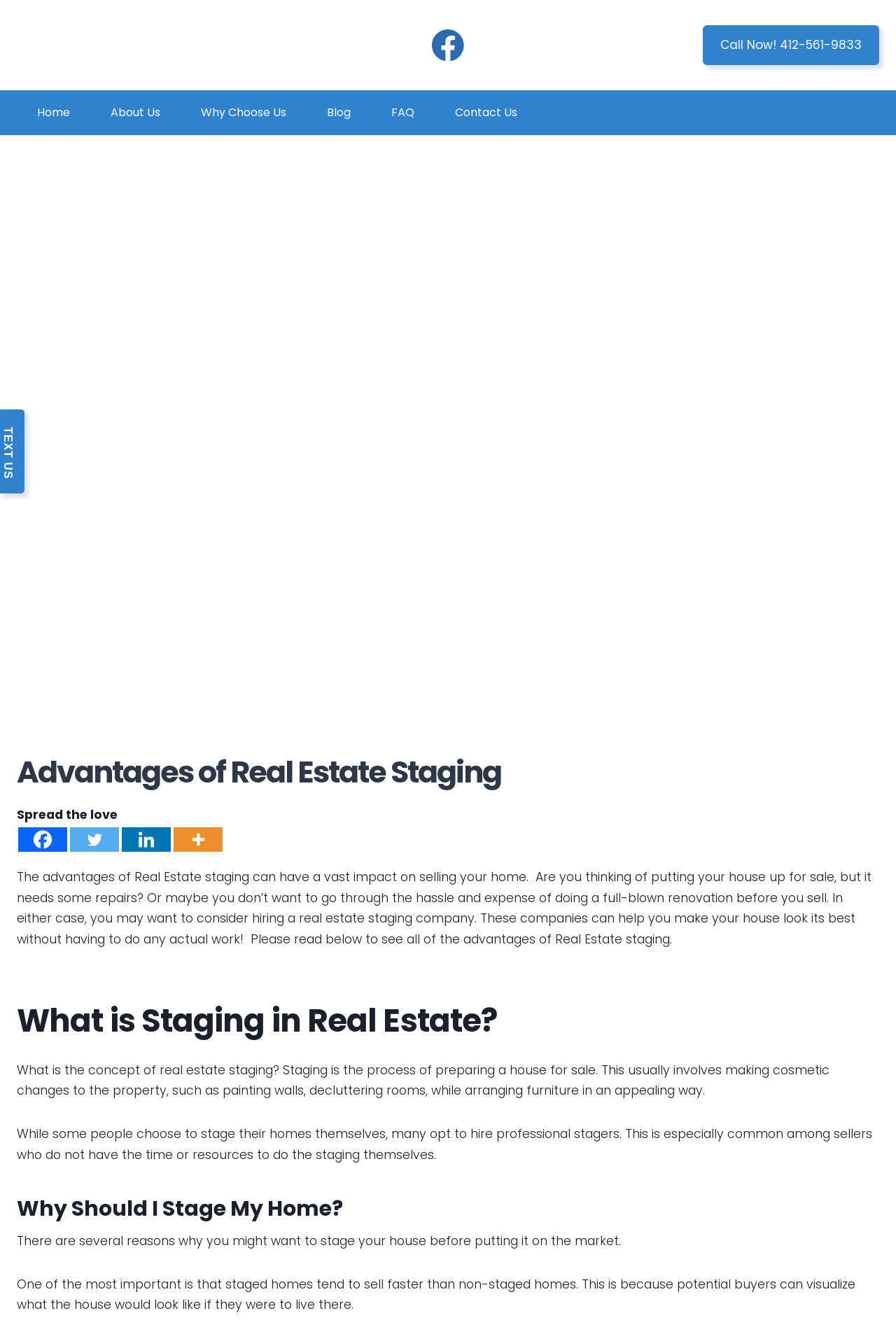Identify the bounding box coordinates of the part that should be clicked to carry out this instruction: "Visit the Facebook page".

[0.464, 0.01, 0.536, 0.058]